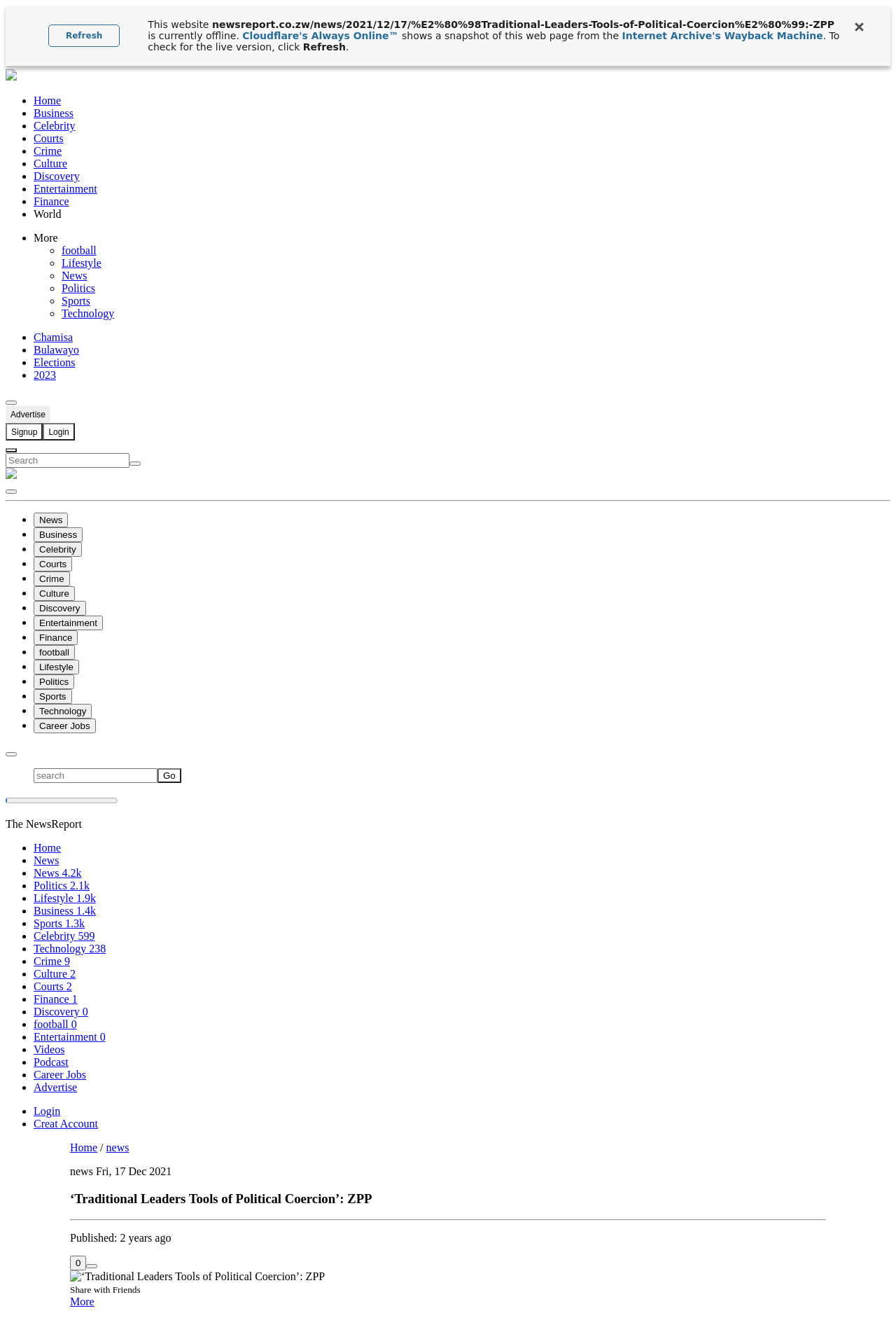Locate the bounding box coordinates of the element to click to perform the following action: 'Learn more about What’s Happening'. The coordinates should be given as four float values between 0 and 1, in the form of [left, top, right, bottom].

None